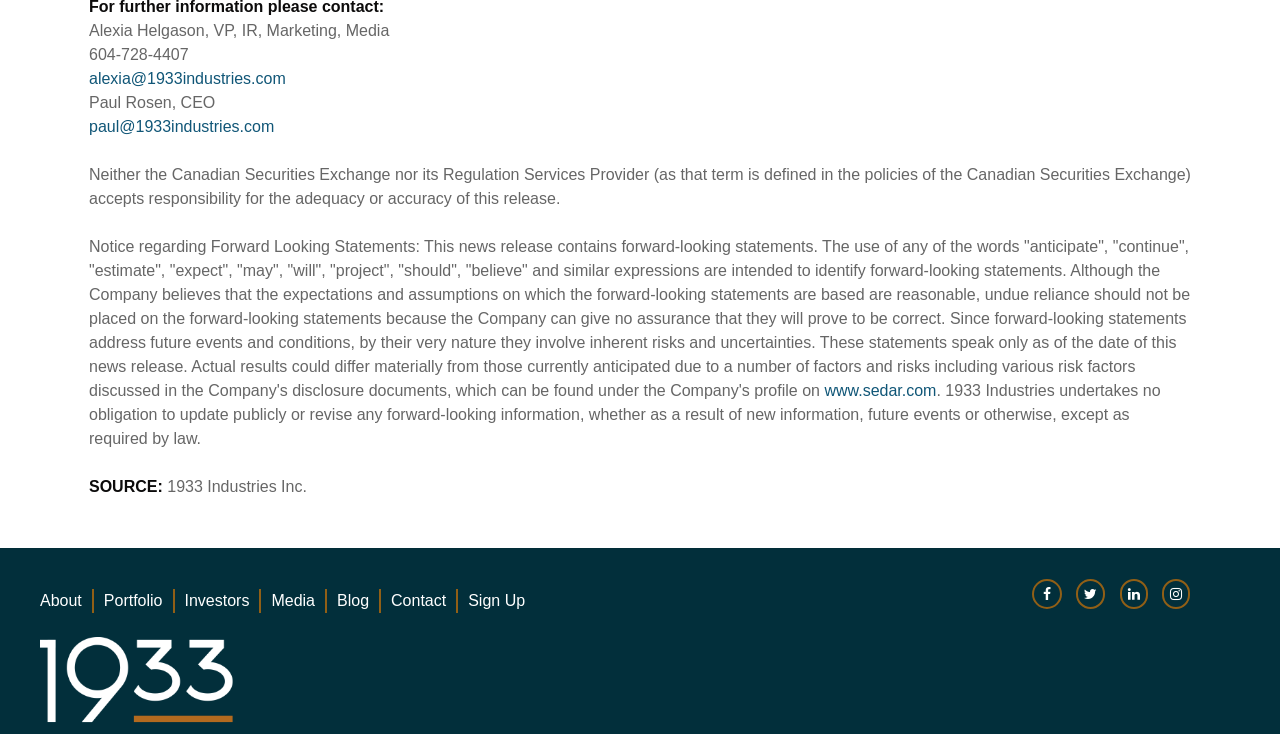Determine the bounding box coordinates for the region that must be clicked to execute the following instruction: "Read about the company's forward-looking statements".

[0.07, 0.324, 0.93, 0.544]